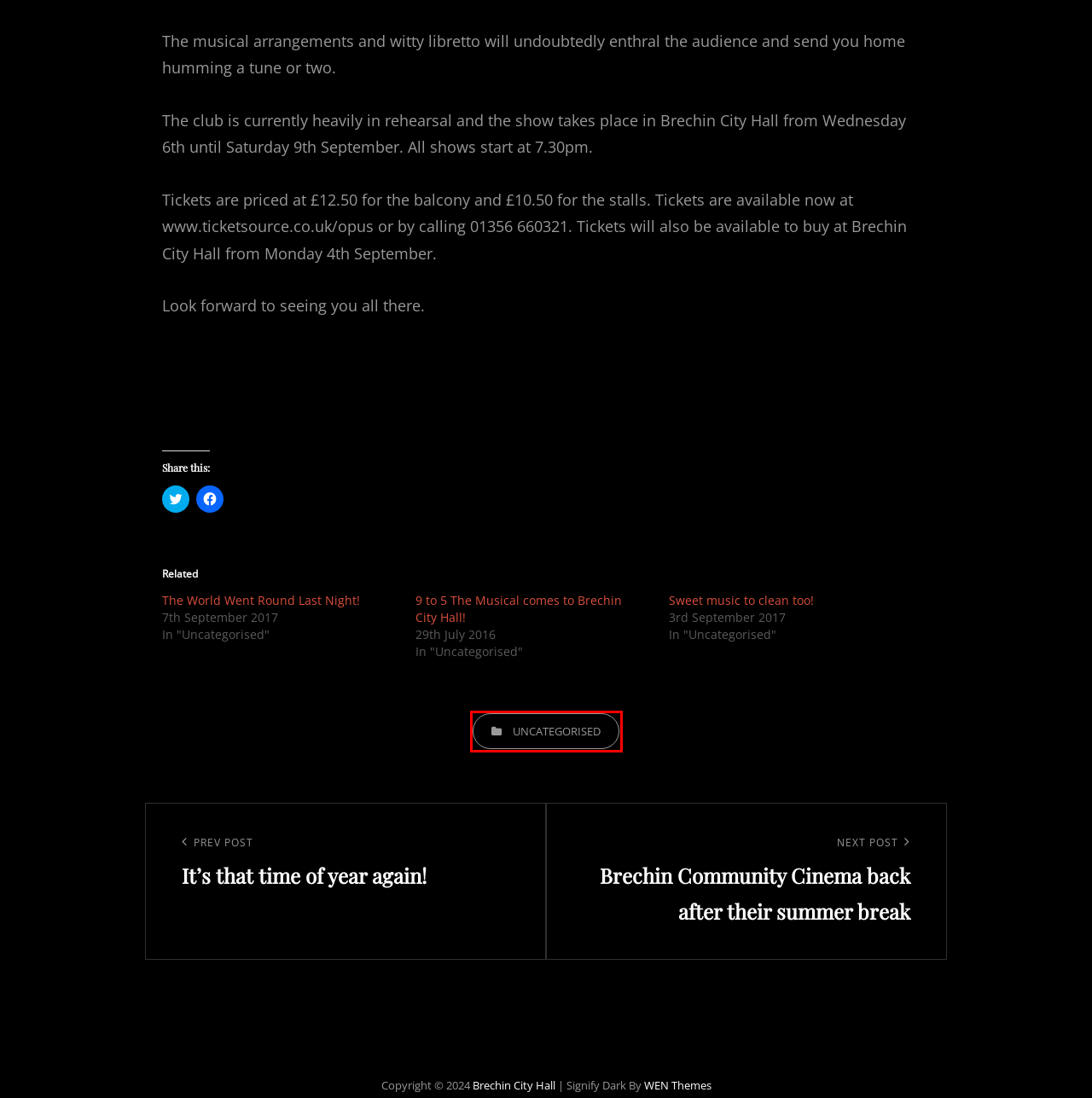Analyze the webpage screenshot with a red bounding box highlighting a UI element. Select the description that best matches the new webpage after clicking the highlighted element. Here are the options:
A. Home - WEN Themes
B. It’s that time of year again! – Brechin City Hall
C. 9 to 5 The Musical comes to Brechin City Hall! – Brechin City Hall
D. Brechin Community Cinema back after their summer break – Brechin City Hall
E. Contact Us – Brechin City Hall
F. Sweet music to clean too! – Brechin City Hall
G. The World Went Round Last Night! – Brechin City Hall
H. Uncategorised – Brechin City Hall

H